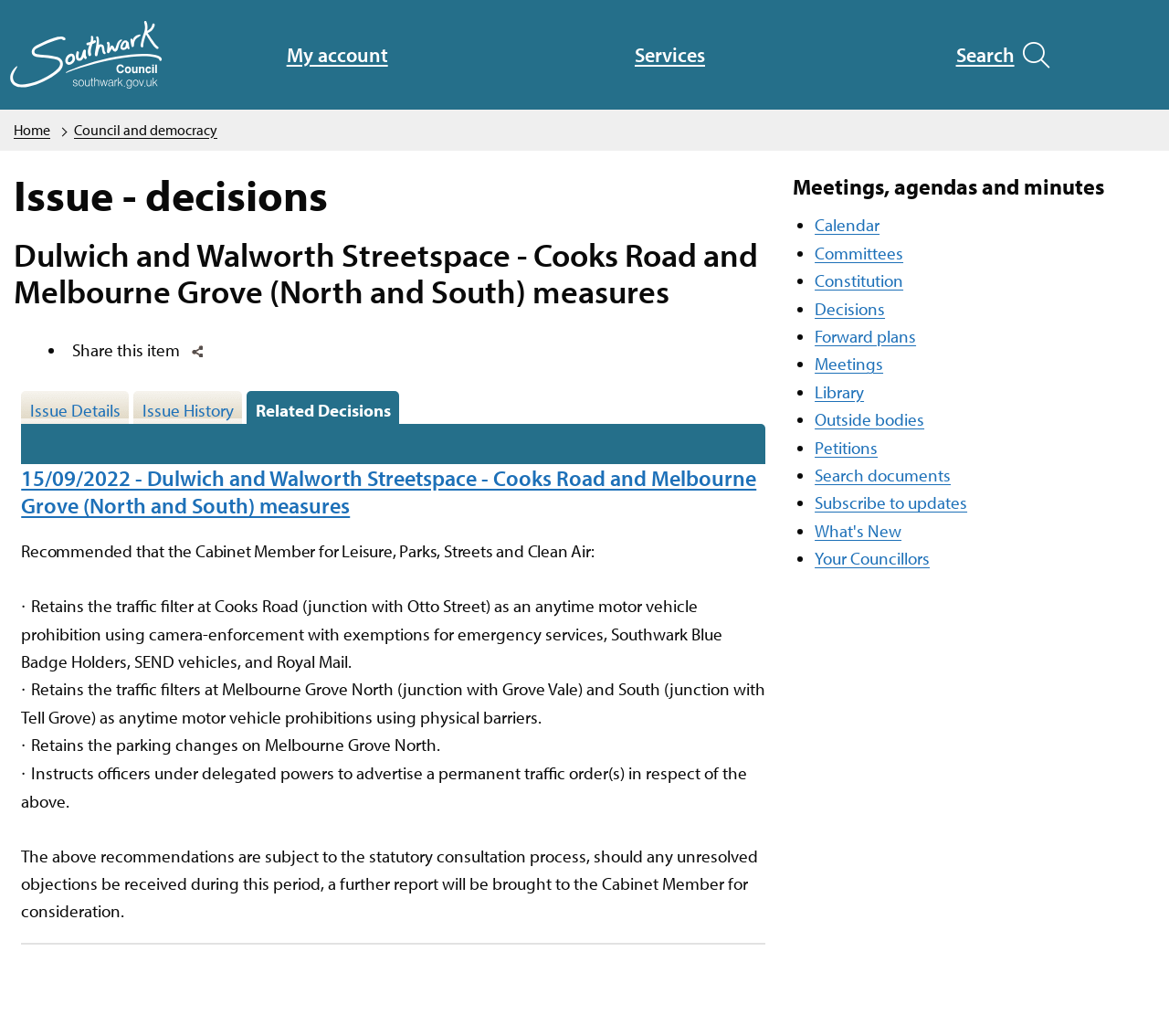Please identify the bounding box coordinates of the clickable element to fulfill the following instruction: "Search southwark.gov.uk". The coordinates should be four float numbers between 0 and 1, i.e., [left, top, right, bottom].

[0.715, 0.0, 1.0, 0.106]